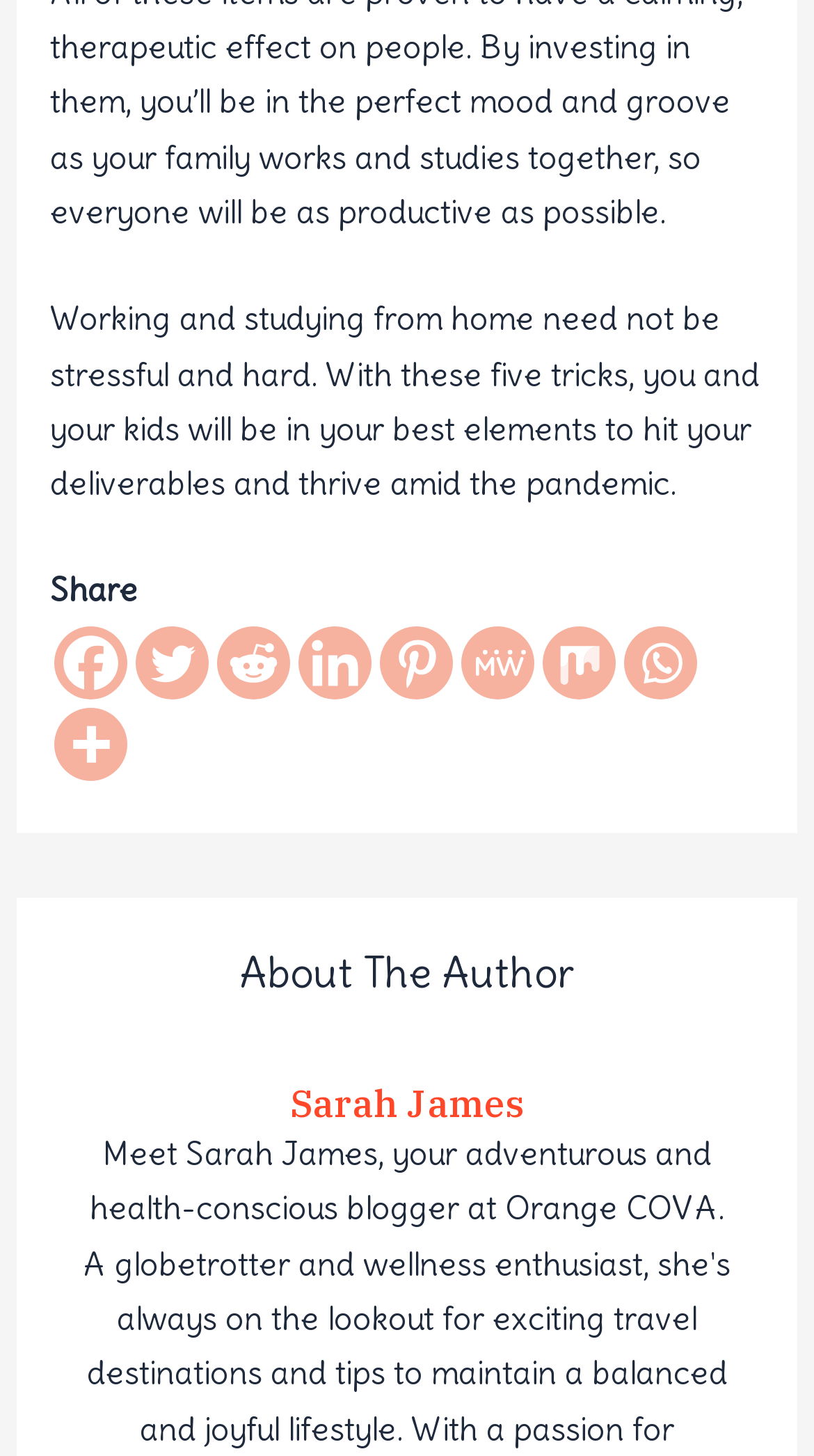Please identify the bounding box coordinates of the clickable element to fulfill the following instruction: "Read about the author". The coordinates should be four float numbers between 0 and 1, i.e., [left, top, right, bottom].

[0.101, 0.65, 0.899, 0.686]